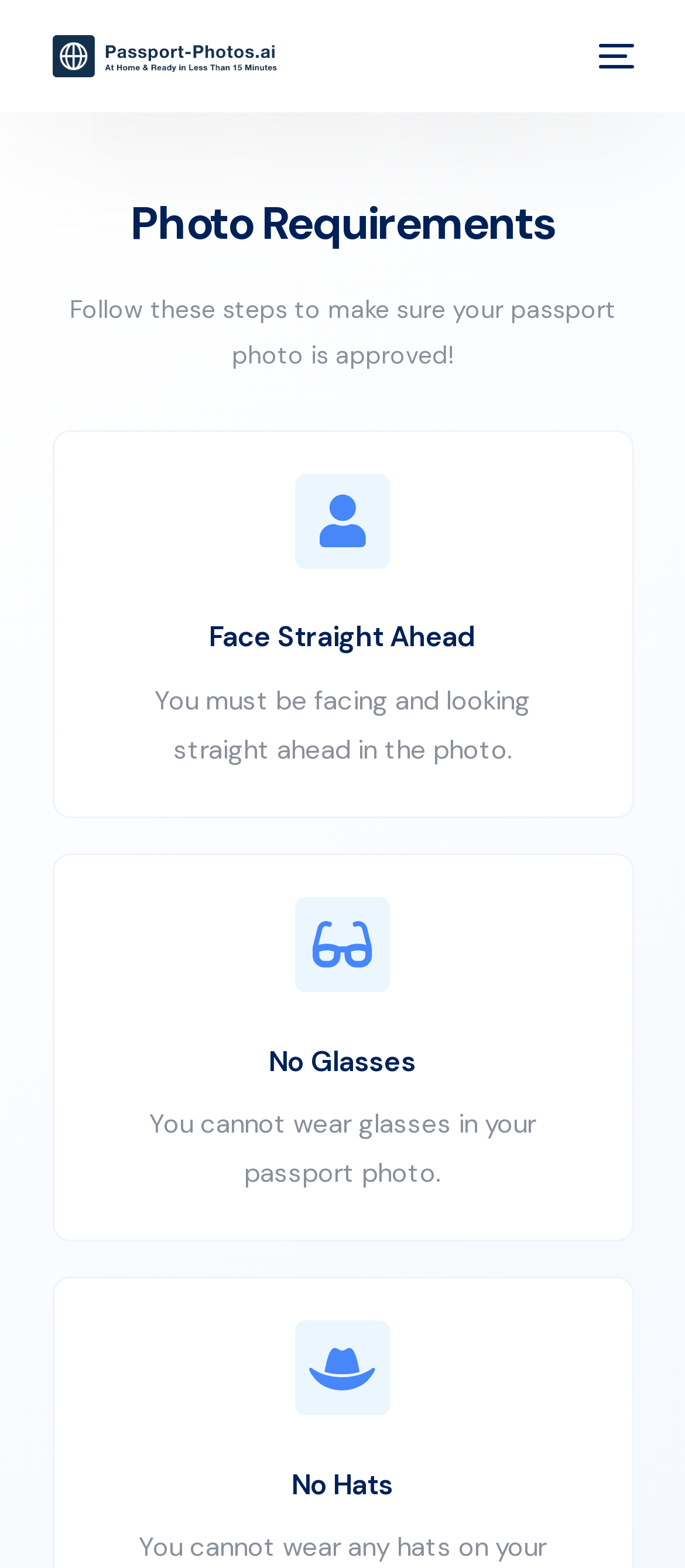What is the content of the first image on the webpage?
Respond to the question with a well-detailed and thorough answer.

The first image on the webpage has an OCR text of 'At Home Passport Photos - Online & Ready in Minutes', which suggests that the image is related to passport photos and is likely a promotional image.